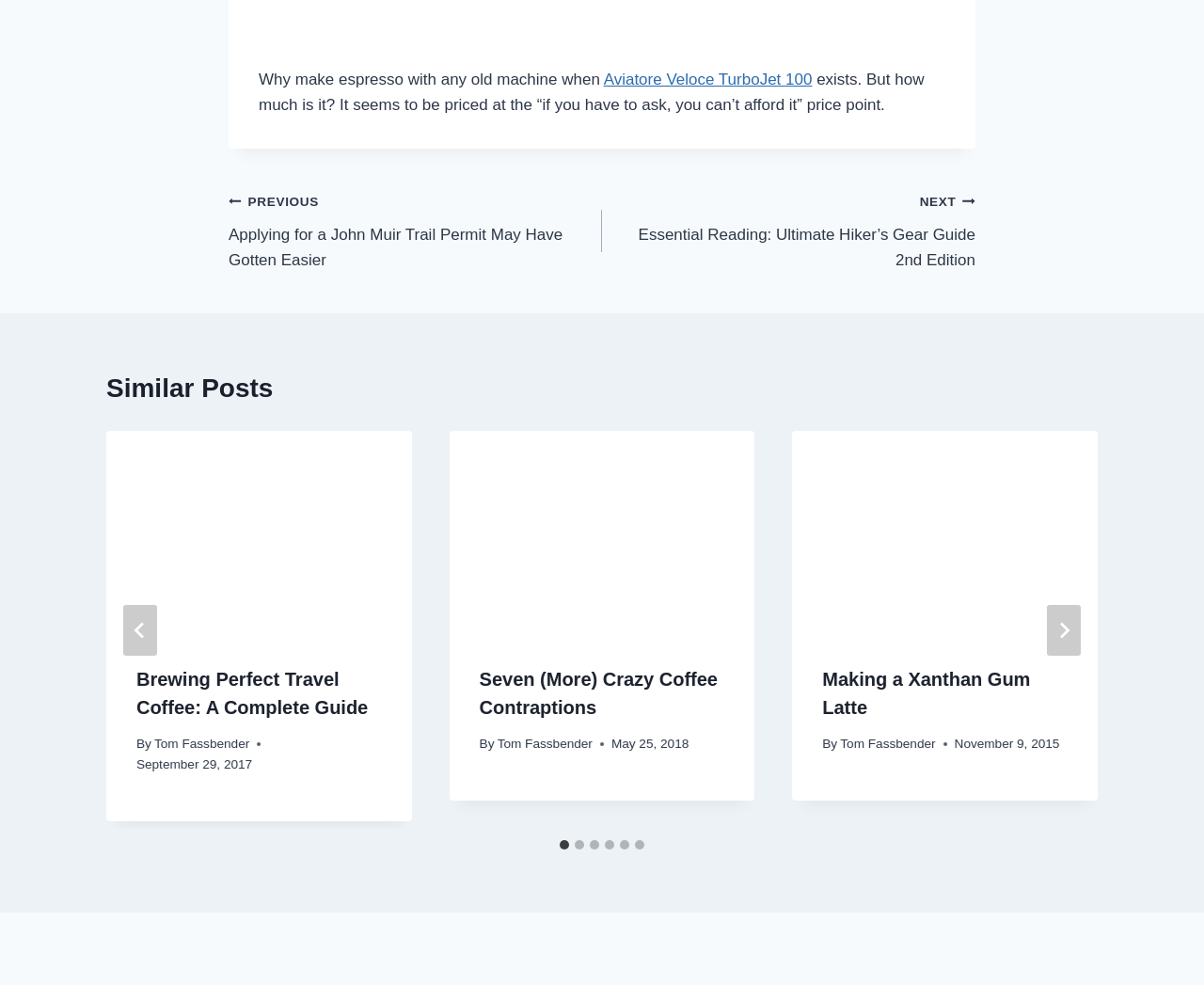Could you indicate the bounding box coordinates of the region to click in order to complete this instruction: "View the previous post".

[0.19, 0.191, 0.5, 0.277]